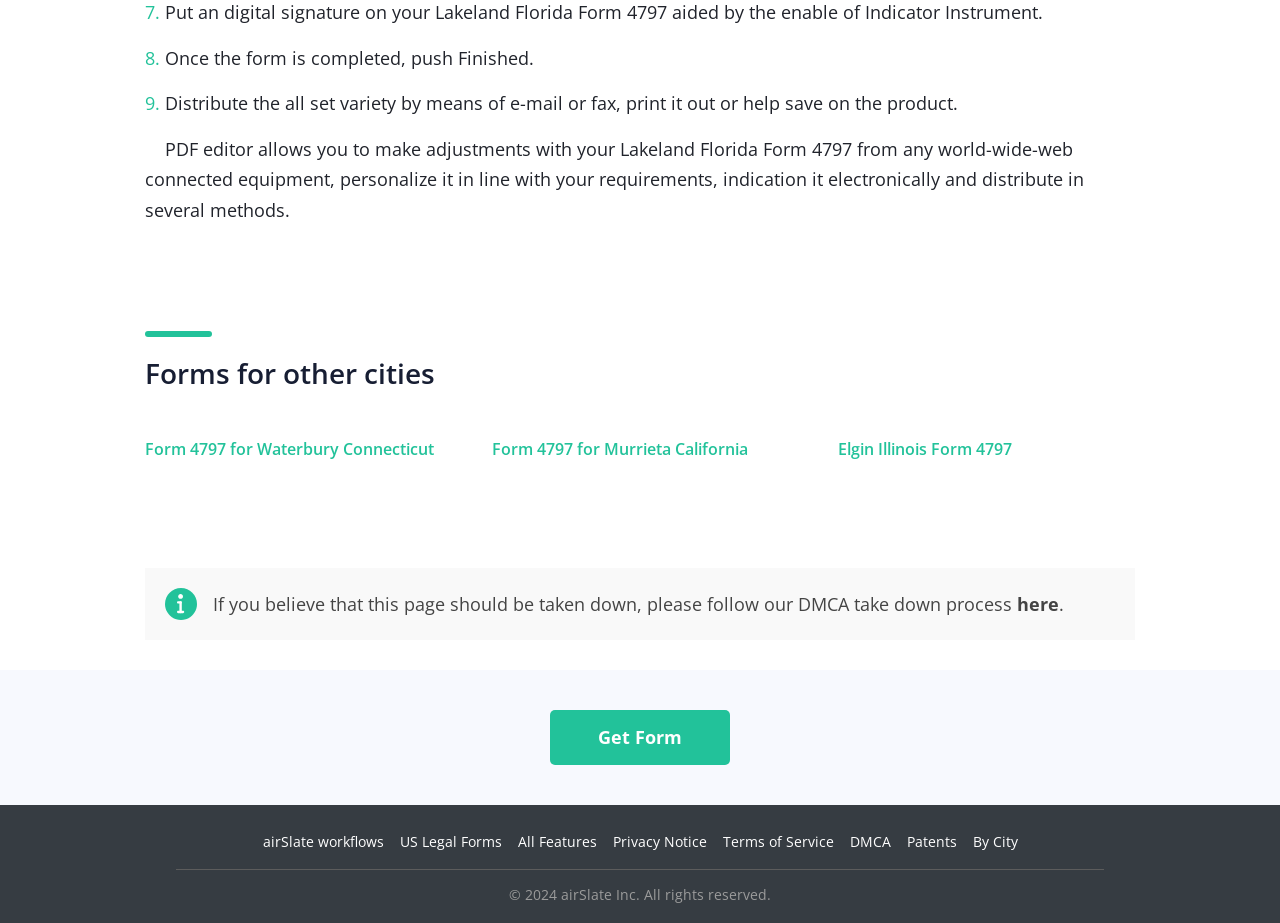What is the purpose of the Indicator Instrument?
Refer to the screenshot and answer in one word or phrase.

To put a digital signature